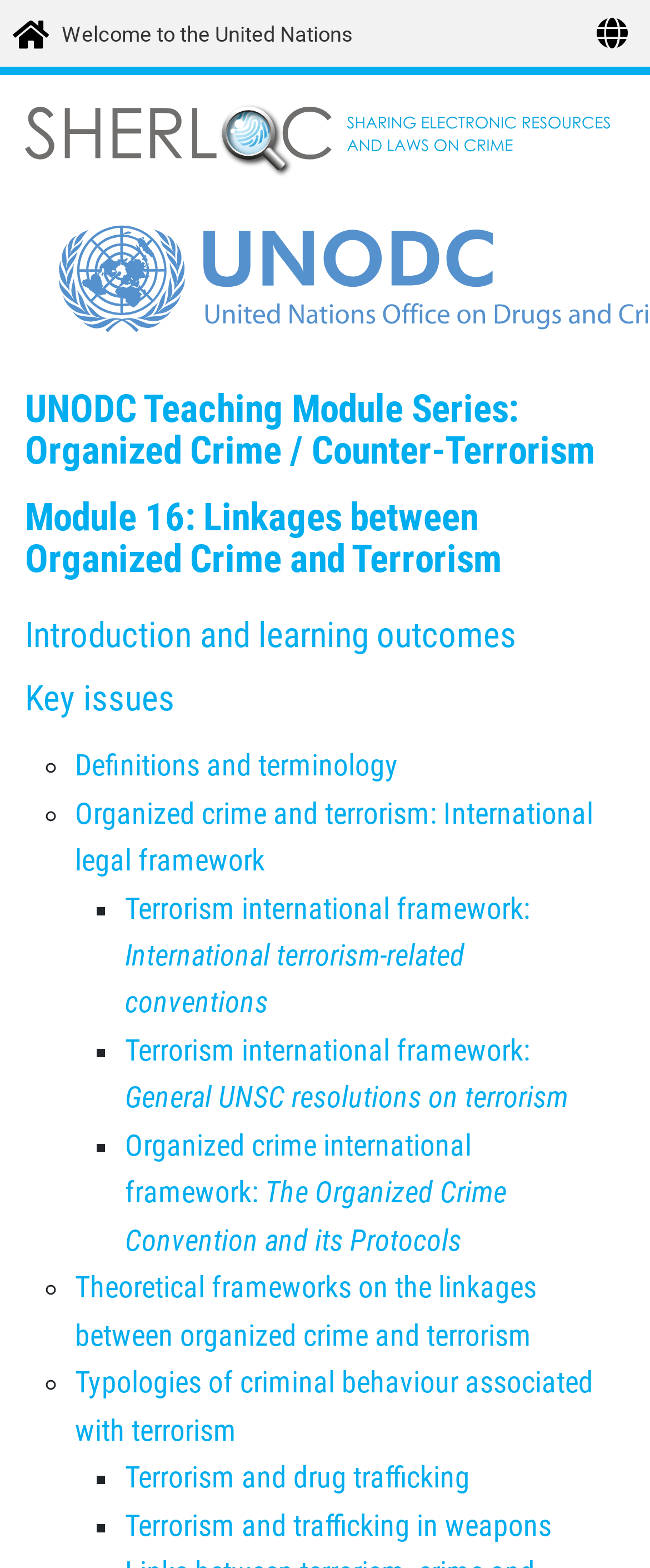Extract the bounding box for the UI element that matches this description: "Key issues".

[0.038, 0.432, 0.269, 0.458]